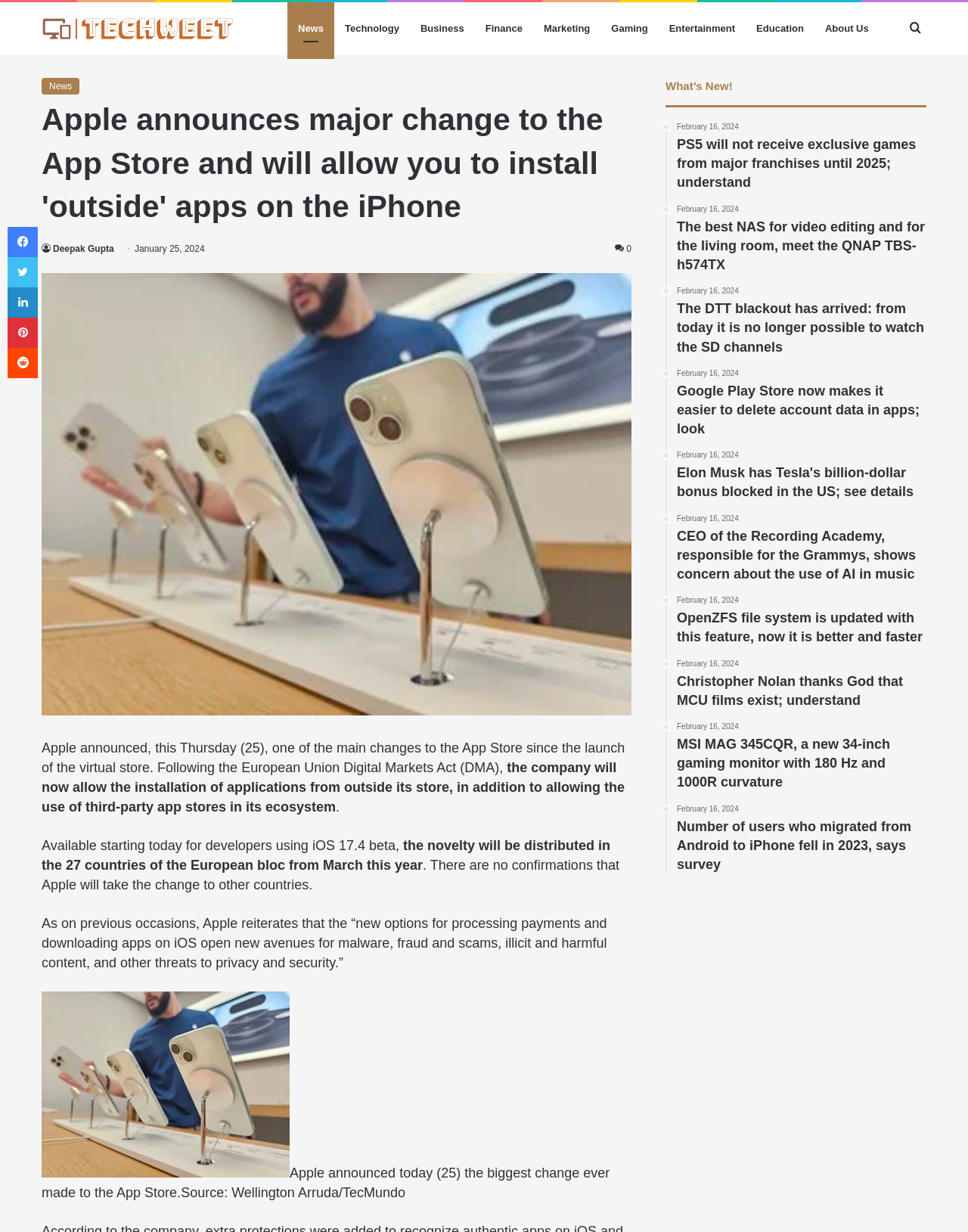Identify the bounding box of the HTML element described as: "Entertainment".

[0.68, 0.002, 0.77, 0.045]